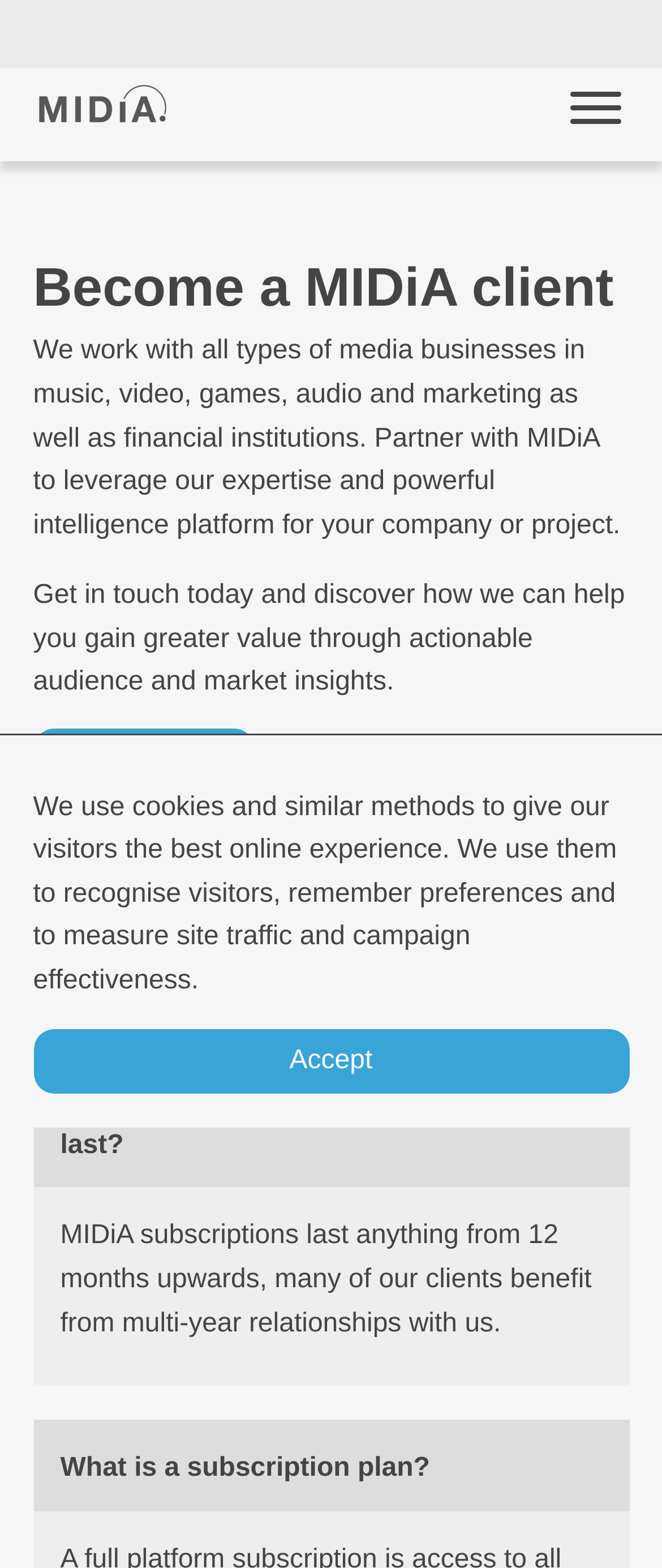Your task is to find and give the main heading text of the webpage.

Become a MIDiA client